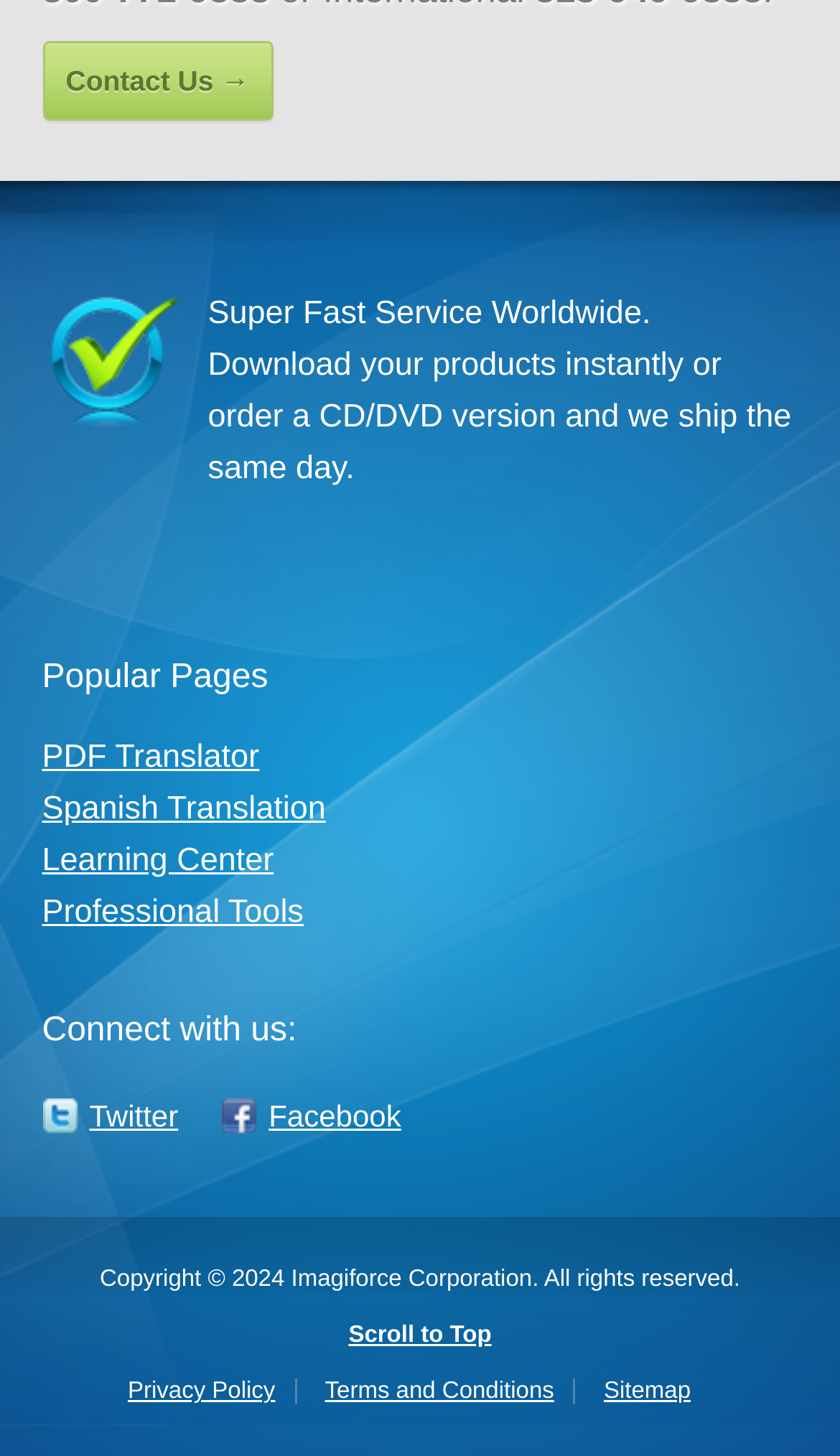What is the theme of the popular pages?
Based on the visual information, provide a detailed and comprehensive answer.

I analyzed the popular pages section, which includes links to 'PDF Translator', 'Spanish Translation', and 'Learning Center', so the theme of the popular pages appears to be related to translation and learning.